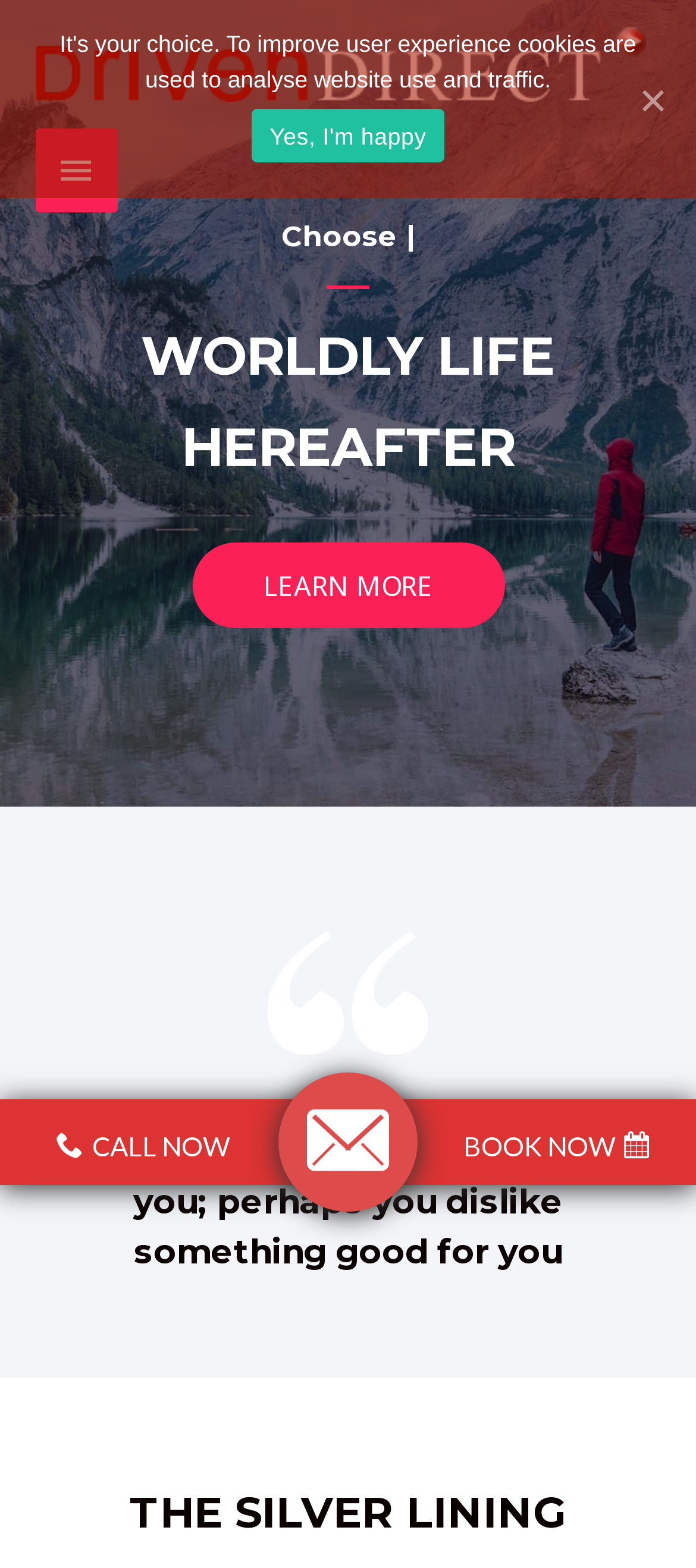What is the quote image about?
From the image, respond using a single word or phrase.

Silver lining